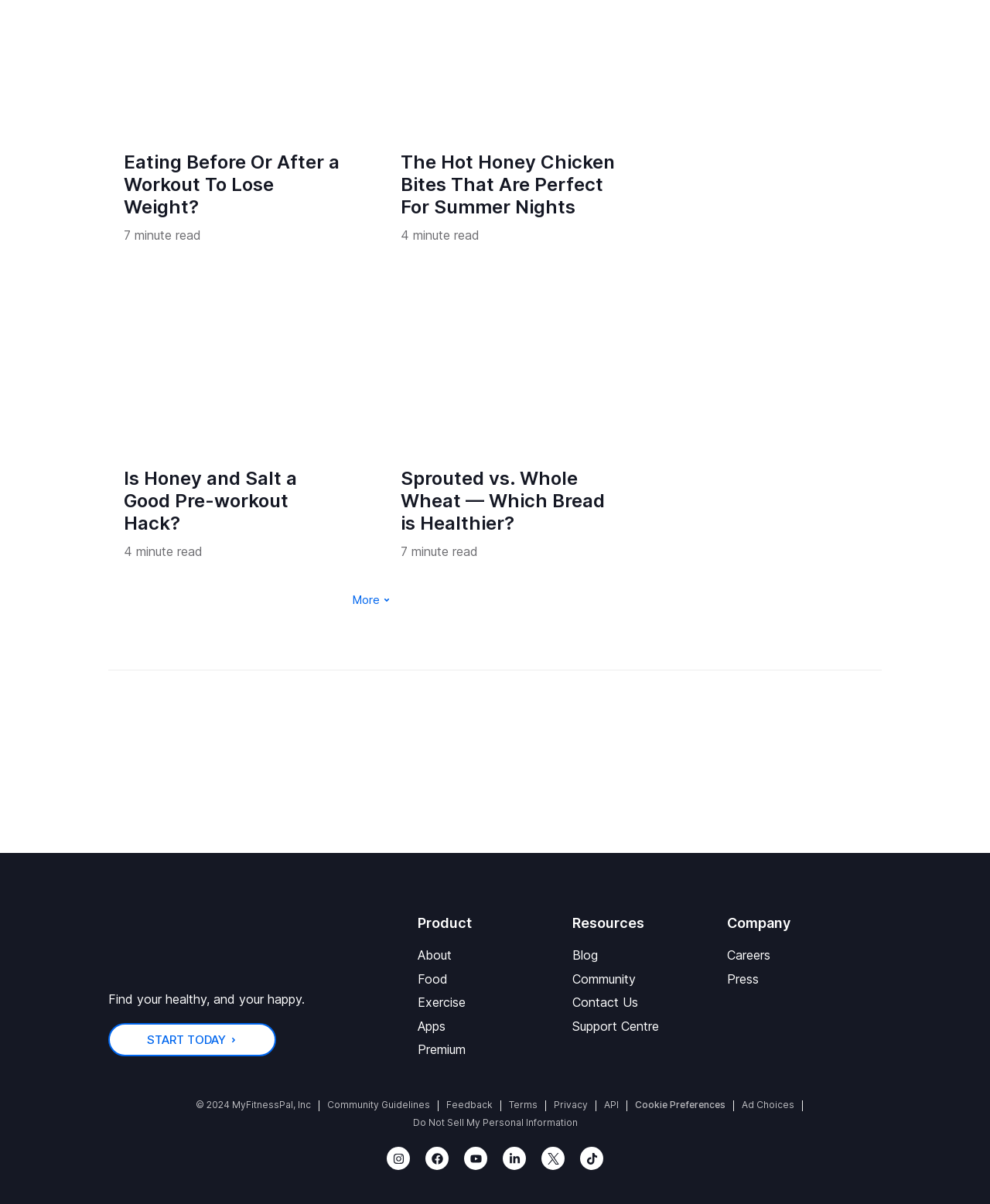Respond to the question below with a single word or phrase:
What is the purpose of the 'More' button?

To show more content